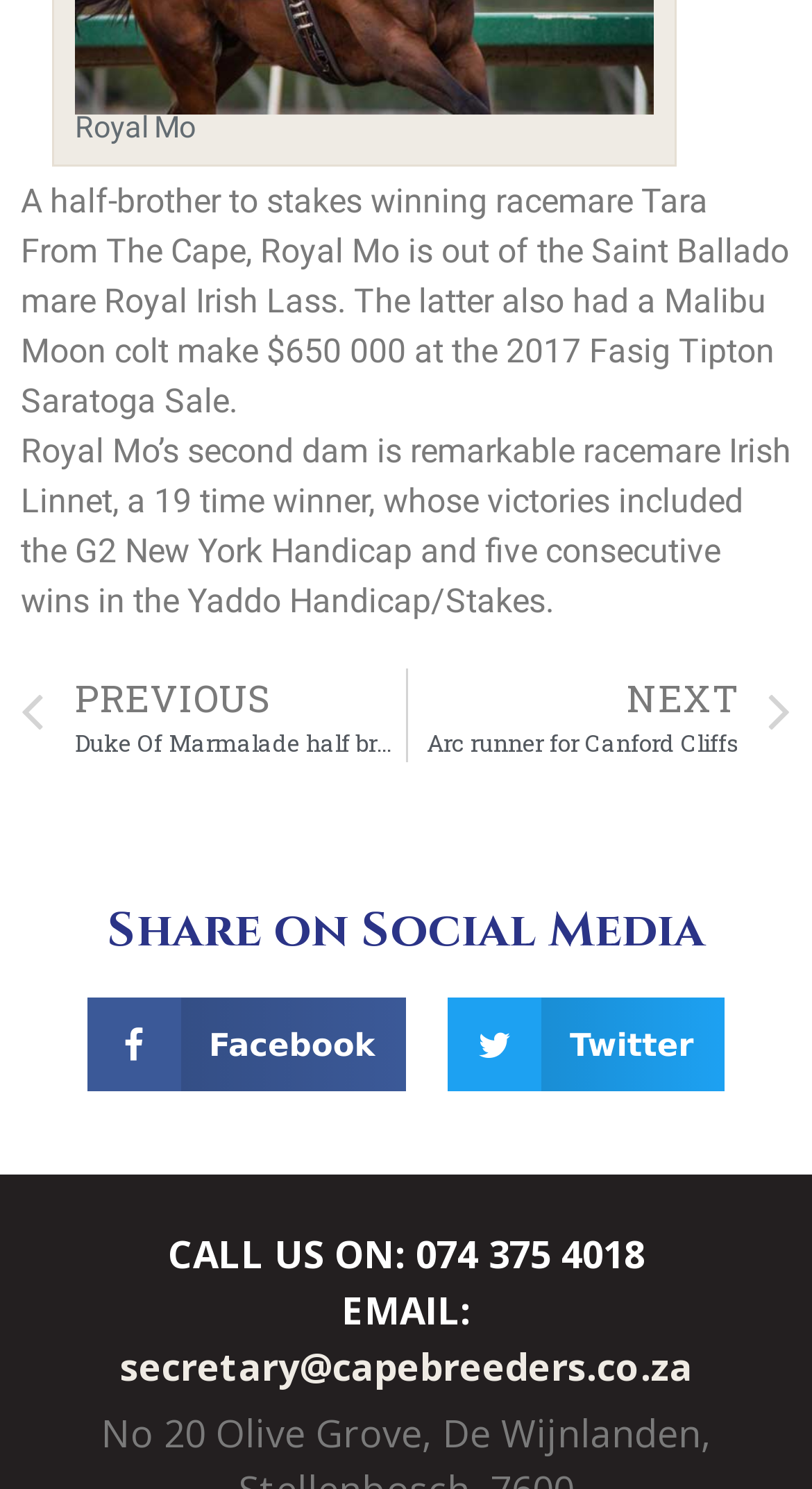What social media platforms can you share on?
Carefully analyze the image and provide a detailed answer to the question.

There are two buttons at the bottom of the page, 'Share on facebook' and 'Share on twitter', indicating that you can share on these two social media platforms.